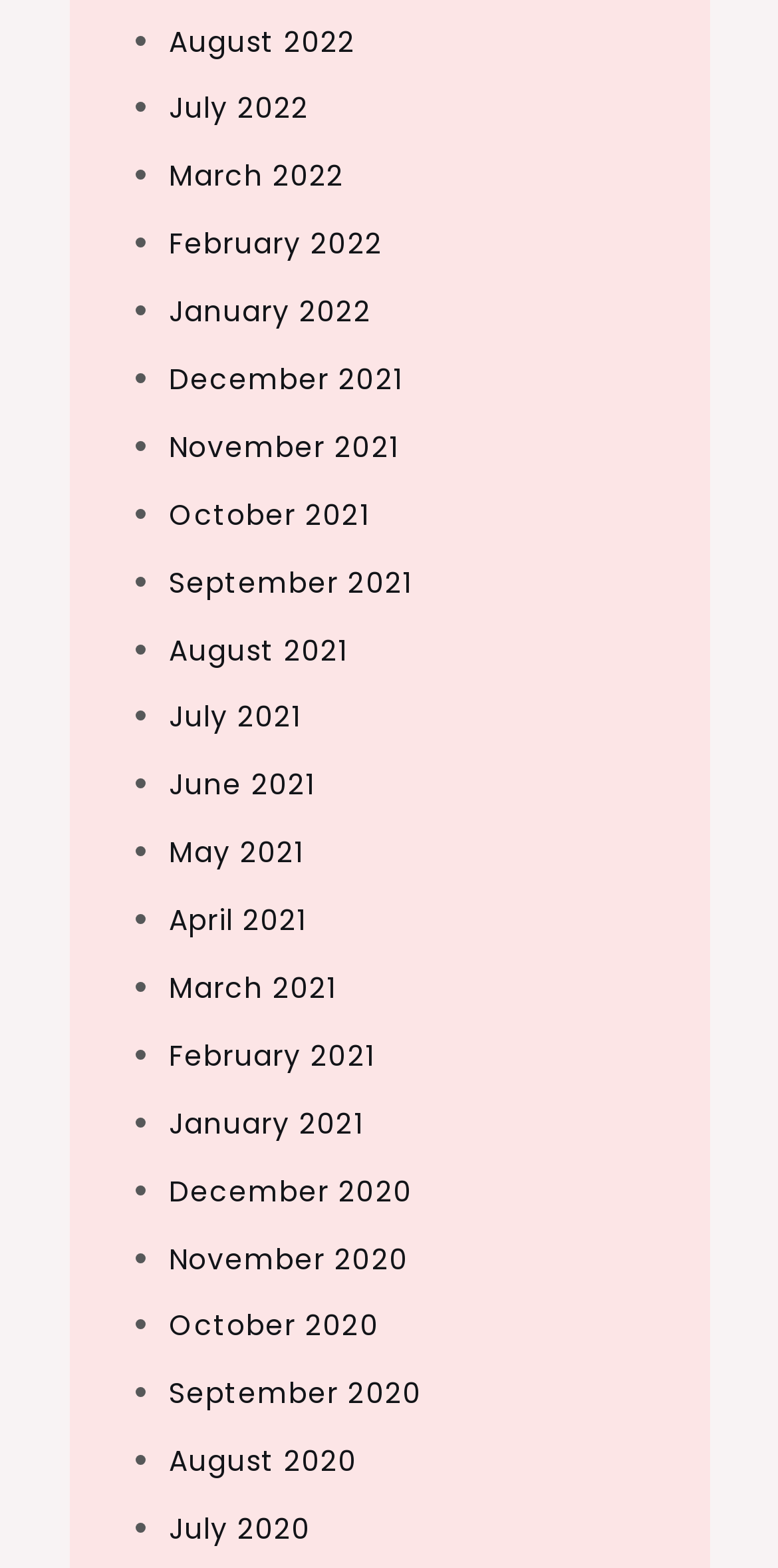Are the months listed in chronological order?
Please utilize the information in the image to give a detailed response to the question.

I examined the list of links and found that the months are listed in chronological order, from July 2020 to August 2022.